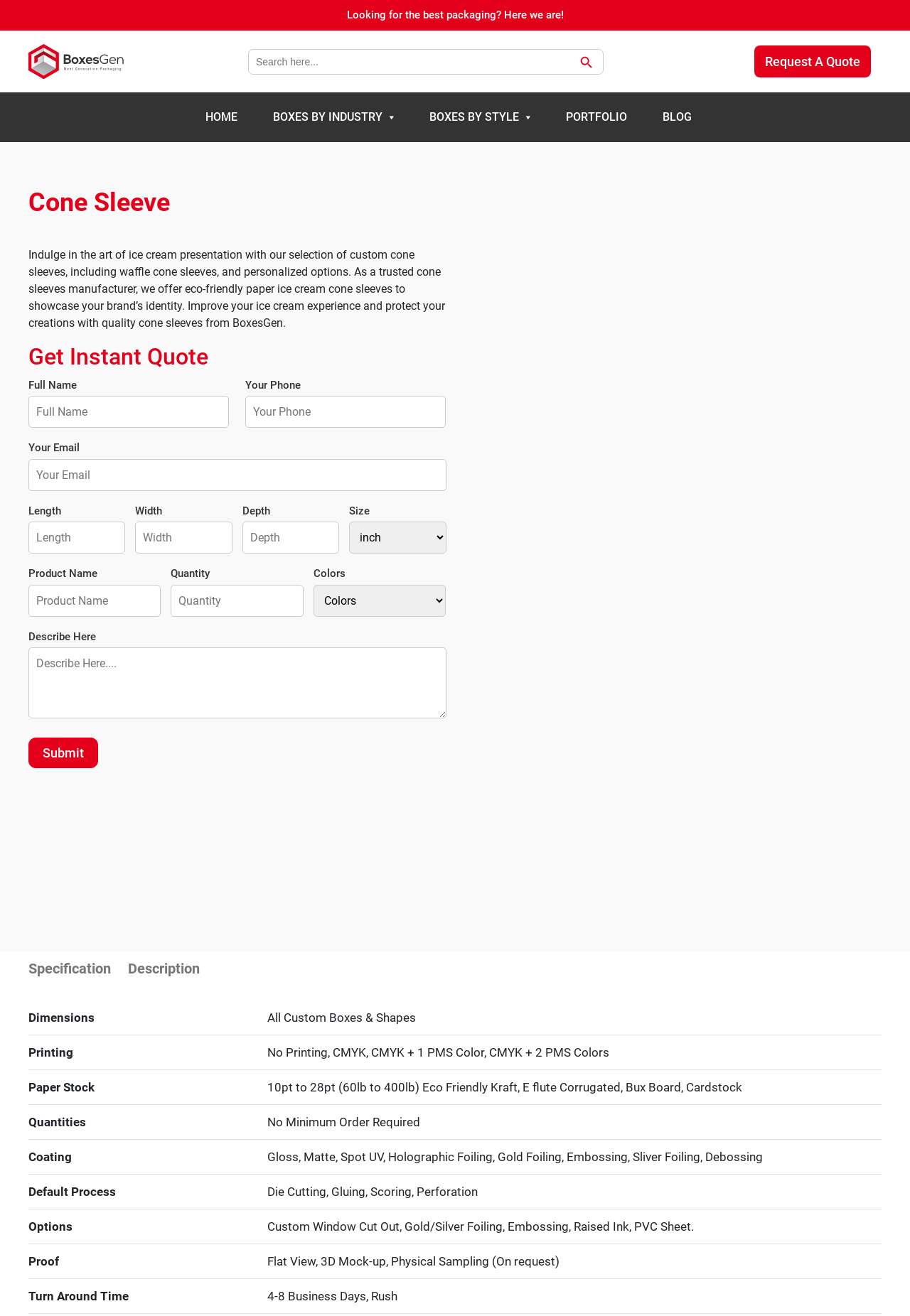Identify the bounding box coordinates for the UI element described as: "Boxes By Industry".

[0.289, 0.078, 0.444, 0.1]